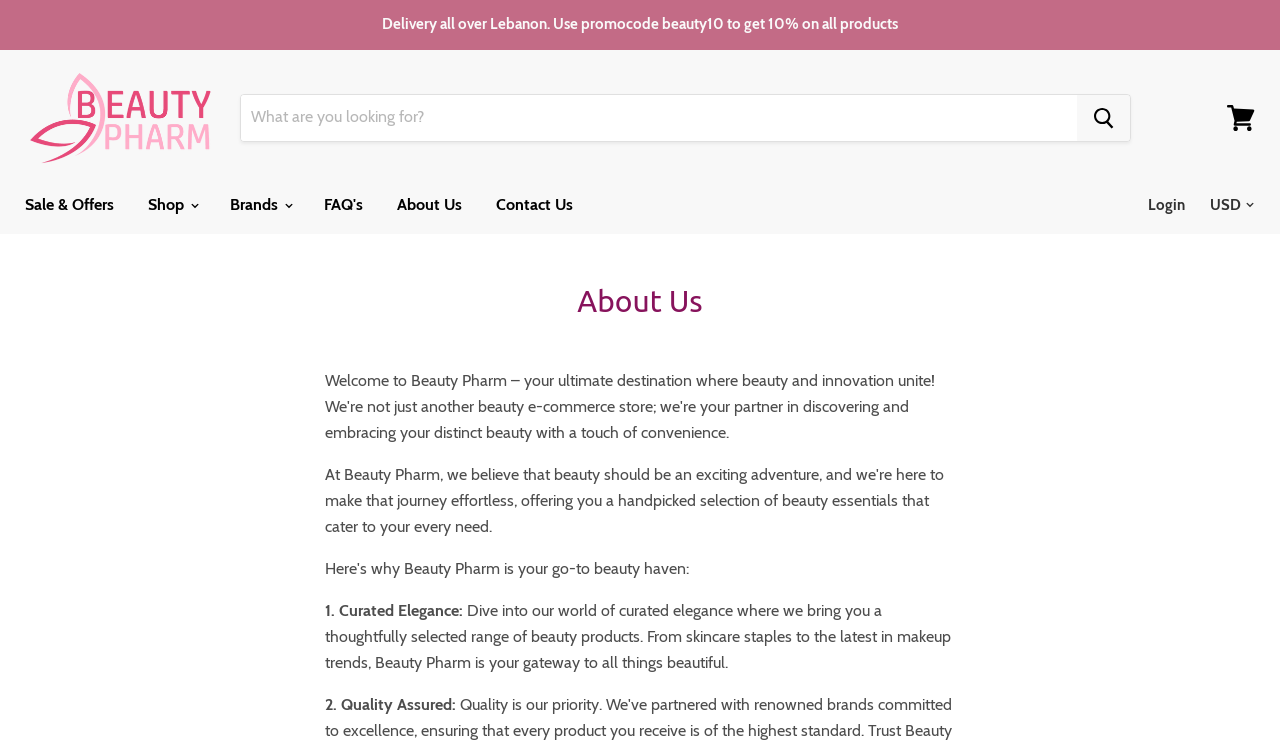Find the bounding box coordinates for the HTML element described as: "View cart". The coordinates should consist of four float values between 0 and 1, i.e., [left, top, right, bottom].

[0.951, 0.128, 0.988, 0.19]